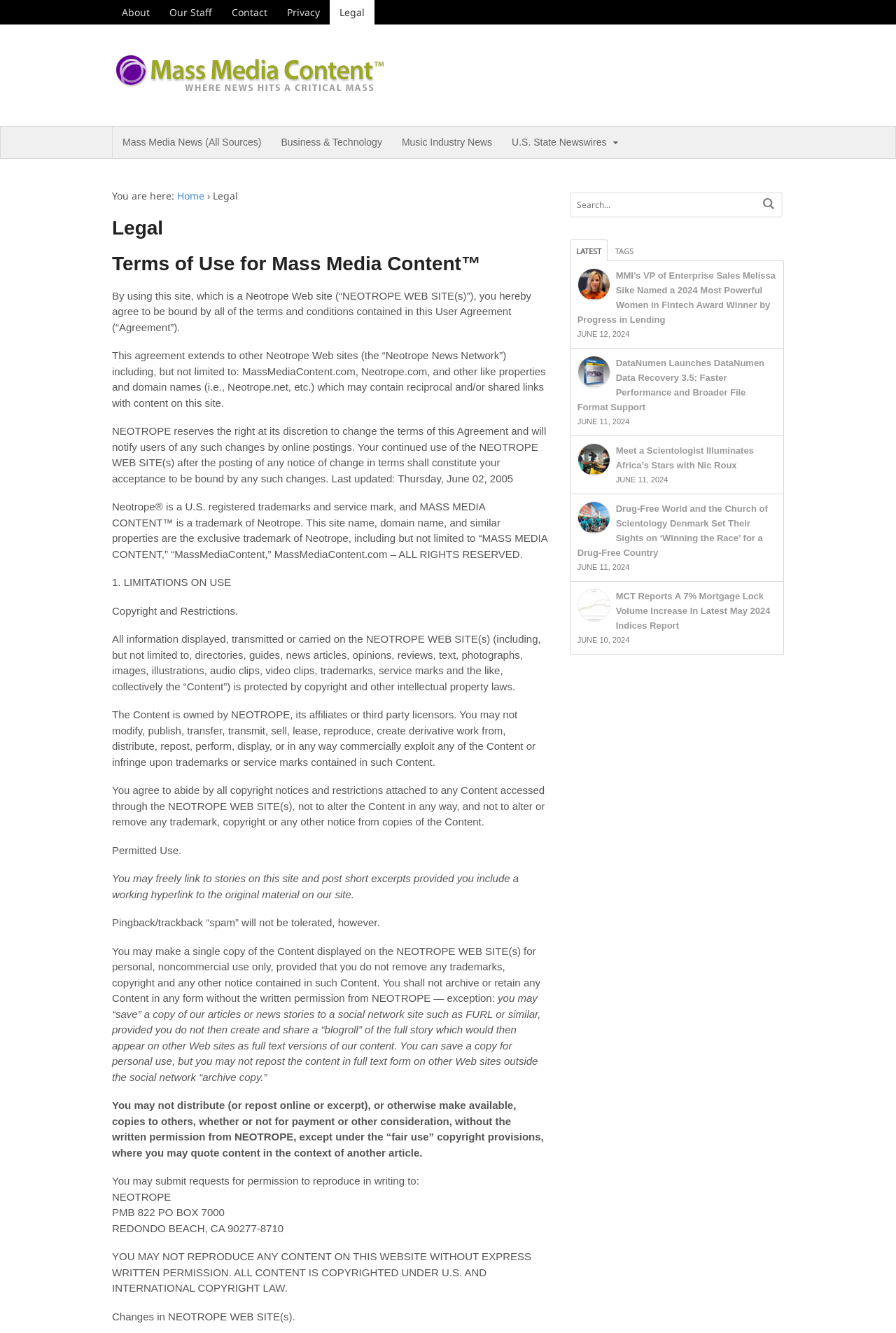Answer succinctly with a single word or phrase:
What is the purpose of the 'Terms of Use for Mass Media Content' page?

To outline the terms of use